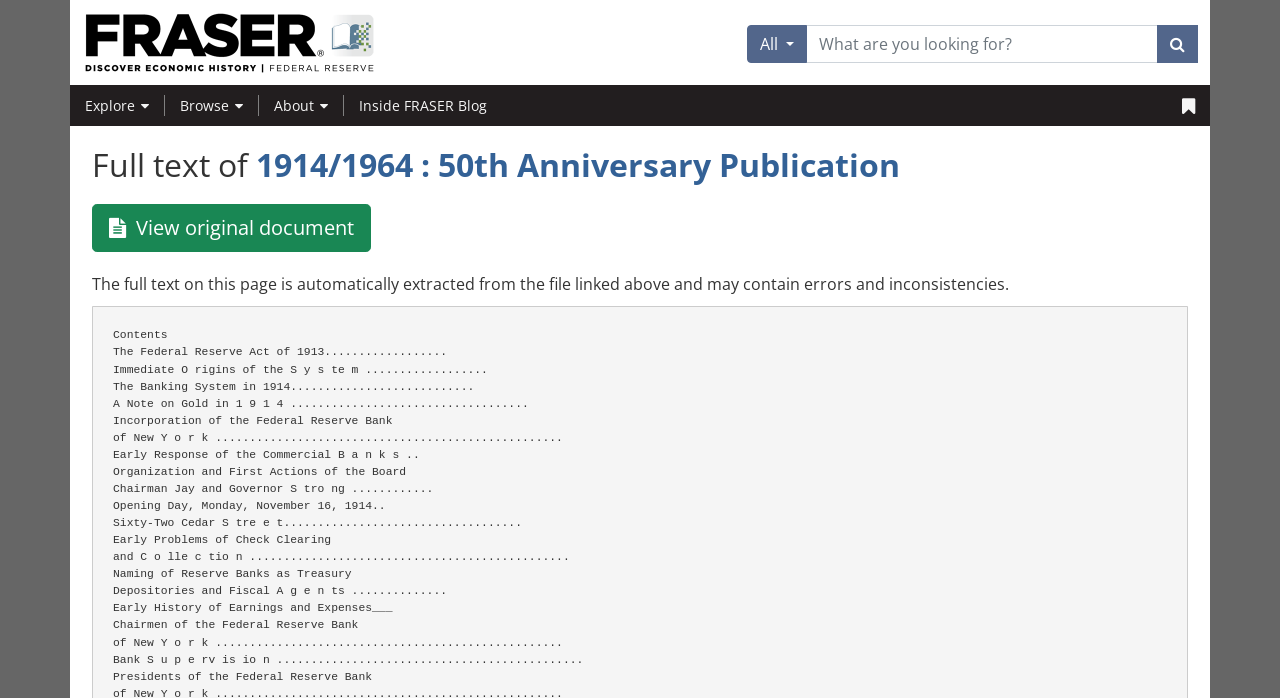Illustrate the webpage's structure and main components comprehensively.

The webpage appears to be a publication page from the FRASER website, a digital library from the St. Louis Fed. At the top left, there is a FRASER logo, which is an image. Next to the logo, there is a link to the FRASER homepage. 

On the top right, there are several buttons and a combobox. The combobox is labeled "What are you looking for?" and has an autocomplete feature. There are also three buttons: "All", a search button with a magnifying glass icon, and a button with a dropdown menu.

Below the top section, there is a navigation menu with five links: "Explore", "Browse", "About", "Inside FRASER Blog", and "Manage Bookmarks". These links are positioned horizontally, with "Explore" on the left and "Manage Bookmarks" on the right.

The main content of the page is a publication titled "Full text of 1914/1964 : 50th Anniversary Publication". The title is a heading and is positioned below the navigation menu. Below the title, there is a link to the publication itself, and another link to view the original document. There is also a paragraph of text that explains that the full text on the page is automatically extracted from the file linked above and may contain errors and inconsistencies.